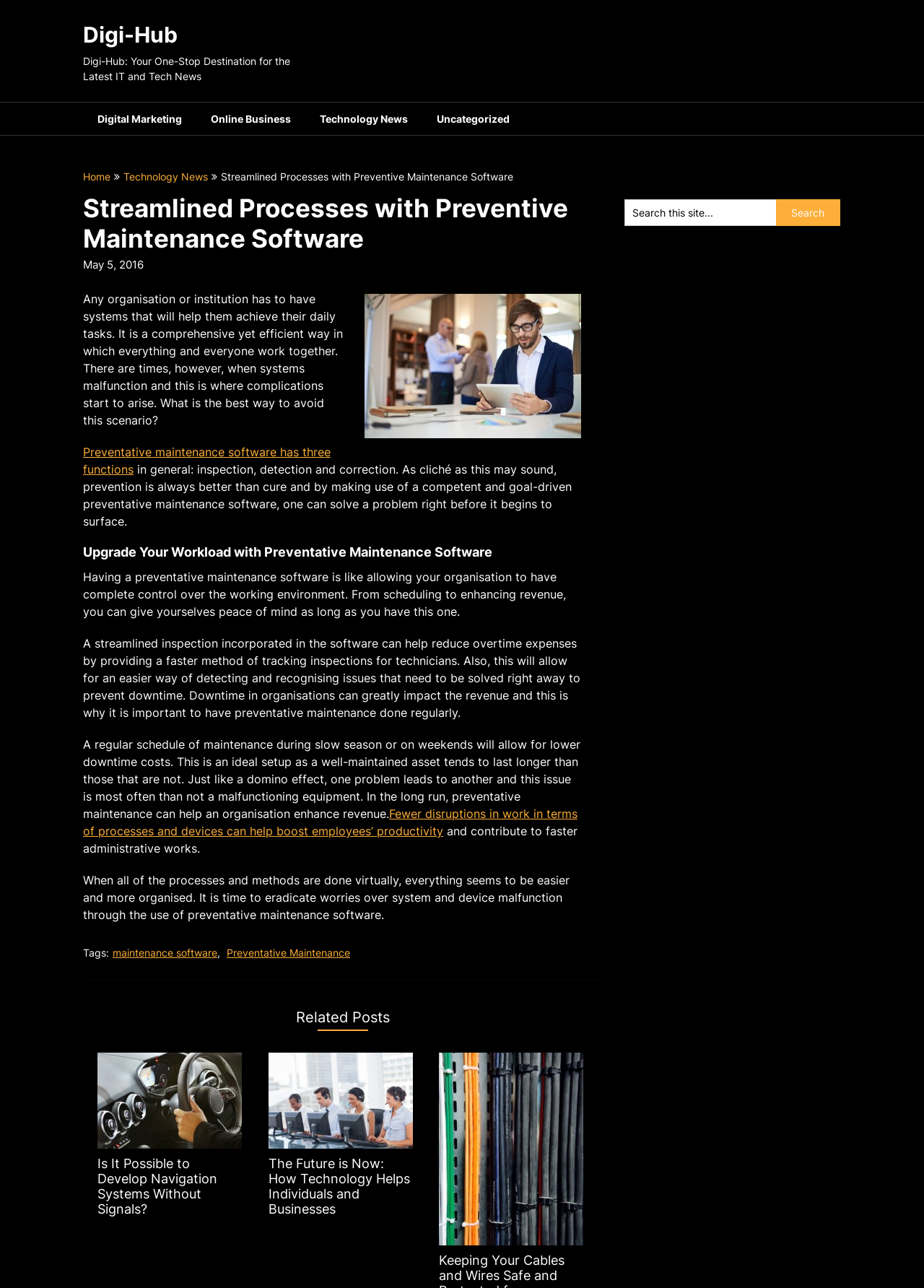Describe every aspect of the webpage in a detailed manner.

The webpage is about preventative maintenance software and its benefits in streamlining processes and increasing productivity. At the top, there is a heading "Digi-Hub" and a link to the website's homepage. Below it, there is a tagline "Your One-Stop Destination for the Latest IT and Tech News". 

On the top-left side, there are links to different categories such as "Digital Marketing", "Online Business", "Technology News", and "Uncategorized". Next to these links, there is a link to the "Home" page and another link to "Technology News". 

The main content of the webpage is divided into sections. The first section has a heading "Streamlined Processes with Preventive Maintenance Software" and a brief introduction to the importance of preventative maintenance in organizations. Below it, there is an image related to preventative maintenance software. 

The next section explains the three functions of preventative maintenance software: inspection, detection, and correction. It also highlights the benefits of using such software, including reducing overtime expenses, detecting issues early, and enhancing revenue. 

Further down, there is a section with a heading "Upgrade Your Workload with Preventative Maintenance Software". This section explains how preventative maintenance software can help reduce downtime costs, increase productivity, and contribute to faster administrative works. 

At the bottom of the page, there are related posts with images and headings, including "Is It Possible to Develop Navigation Systems Without Signals?" and "The Future is Now: How Technology Helps Individuals and Businesses". 

On the right side of the page, there is a search bar with a button labeled "Search" and a placeholder text "Search this site...".